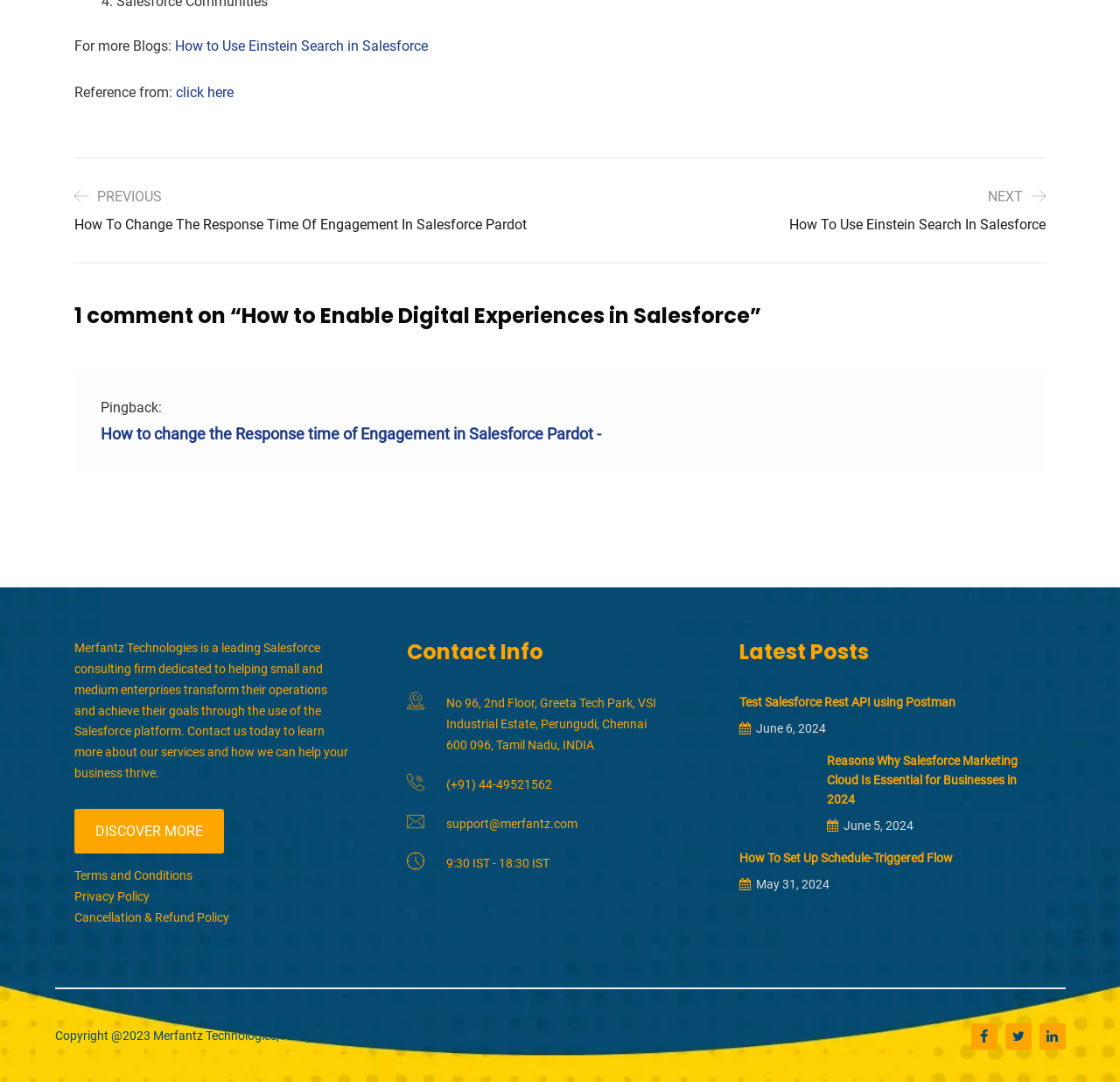Please identify the bounding box coordinates of the element I need to click to follow this instruction: "Learn more about 'benefits of salesforce marketing cloud'".

[0.66, 0.714, 0.723, 0.727]